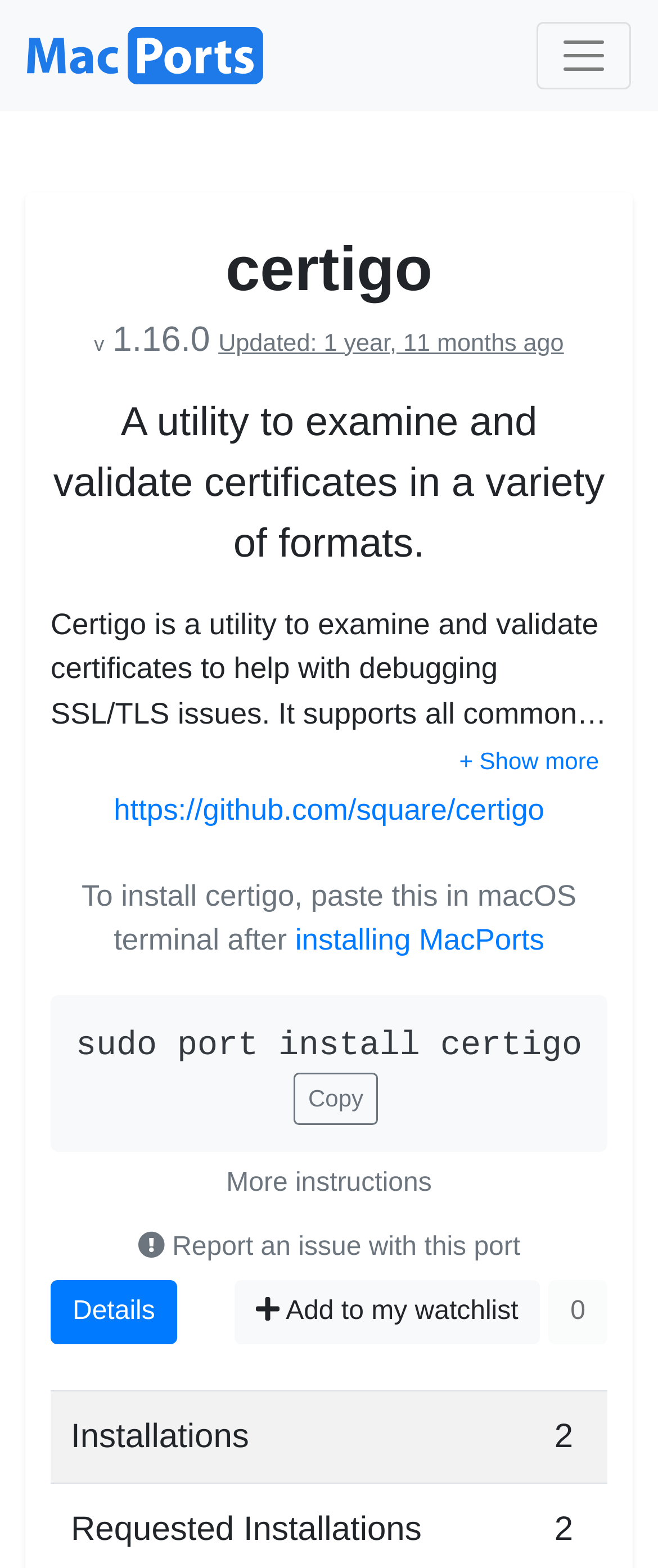Specify the bounding box coordinates of the area that needs to be clicked to achieve the following instruction: "View more instructions".

[0.31, 0.735, 0.69, 0.776]